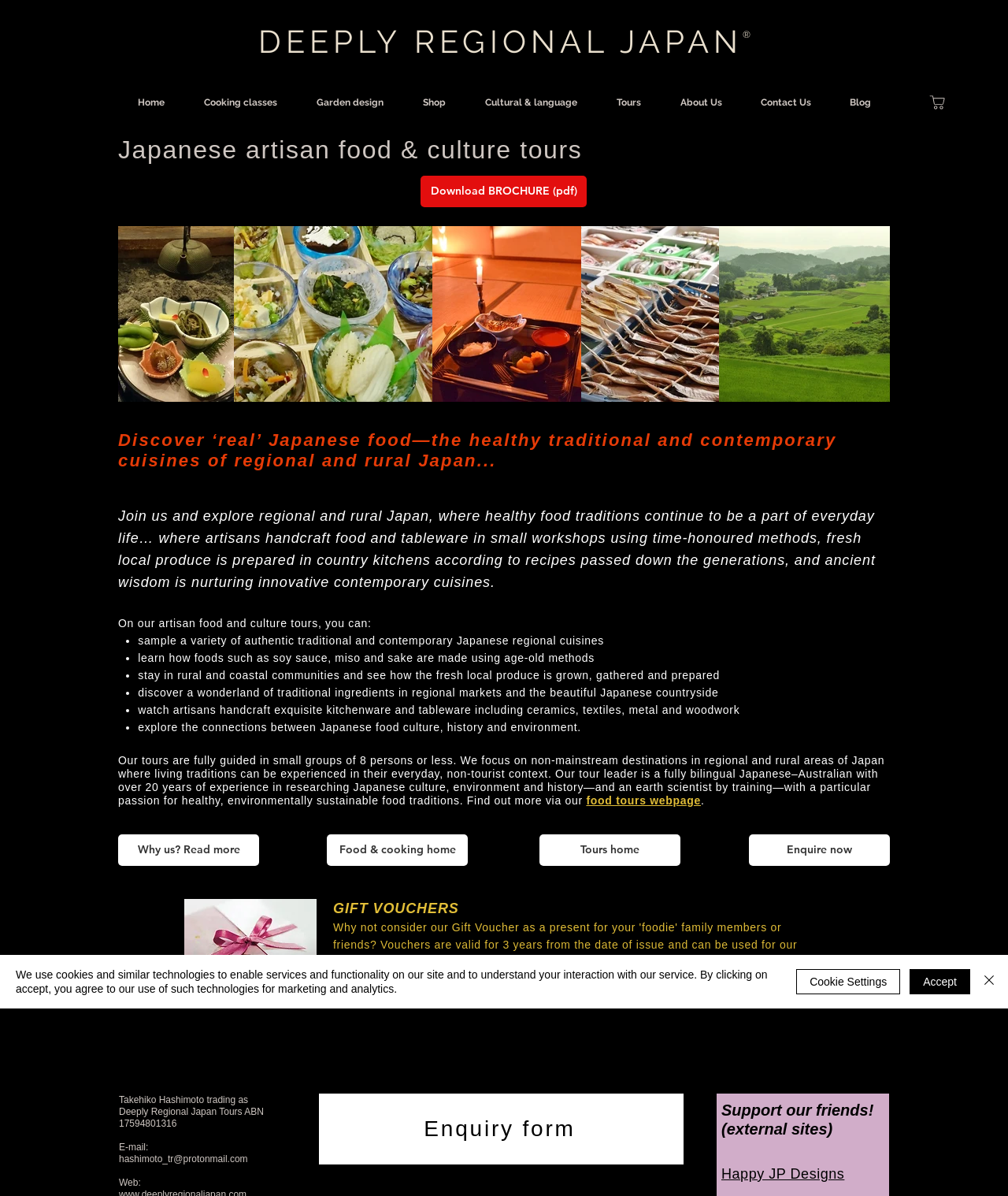Find and specify the bounding box coordinates that correspond to the clickable region for the instruction: "View the 'Tours' page".

[0.592, 0.069, 0.655, 0.102]